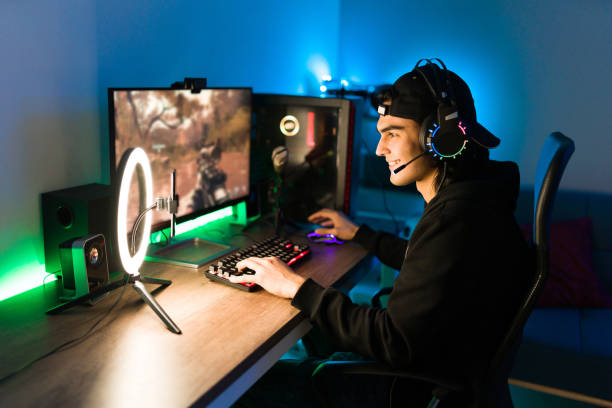What is the purpose of the ring light?
Refer to the image and give a detailed response to the question.

The caption explains that the ring light positioned in front of the gamer provides optimal lighting, which enhances both his visibility and the overall aesthetic of his streaming environment, suggesting that the primary purpose of the ring light is to provide optimal lighting for the gamer's streaming setup.